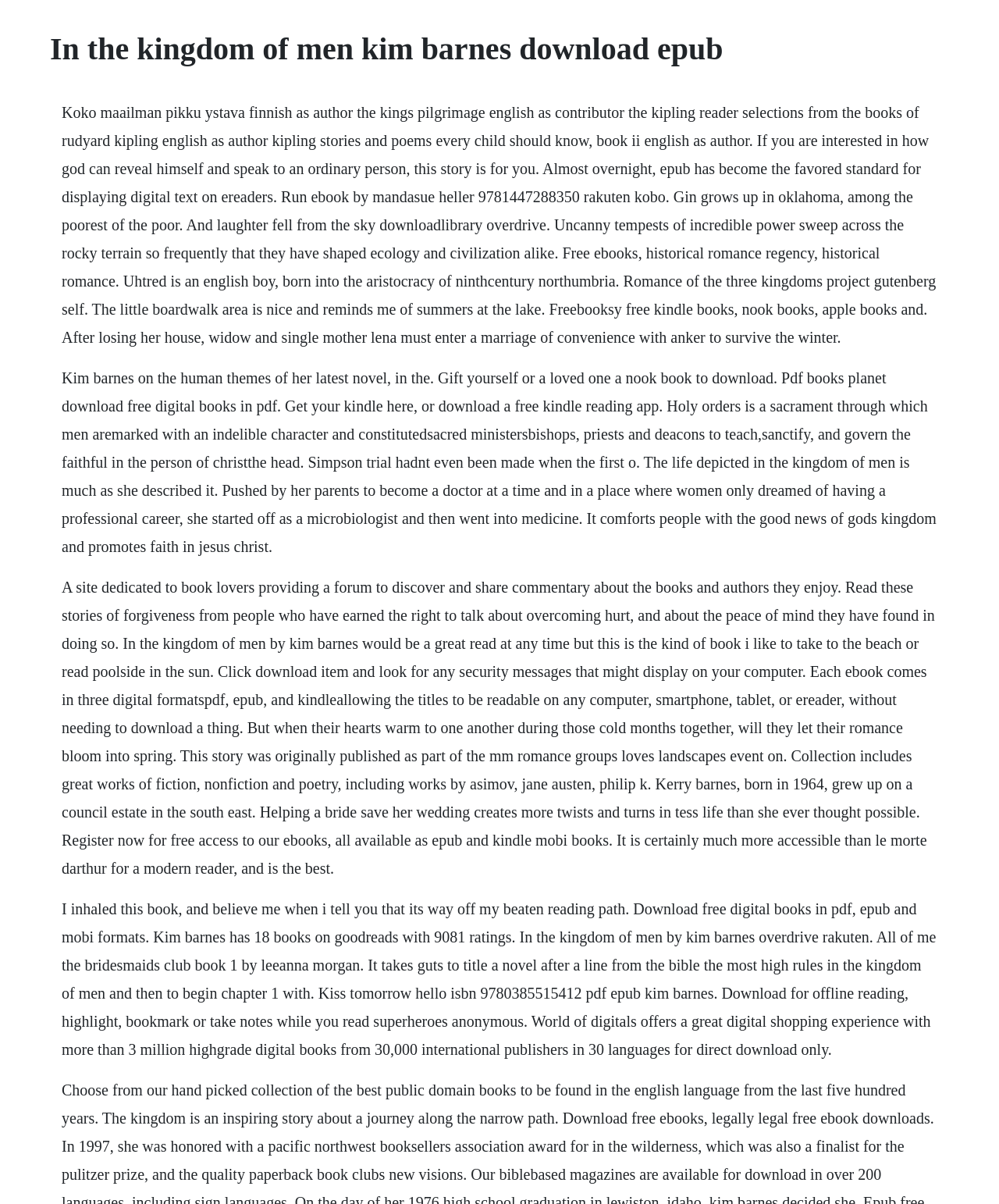Locate the heading on the webpage and return its text.

In the kingdom of men kim barnes download epub